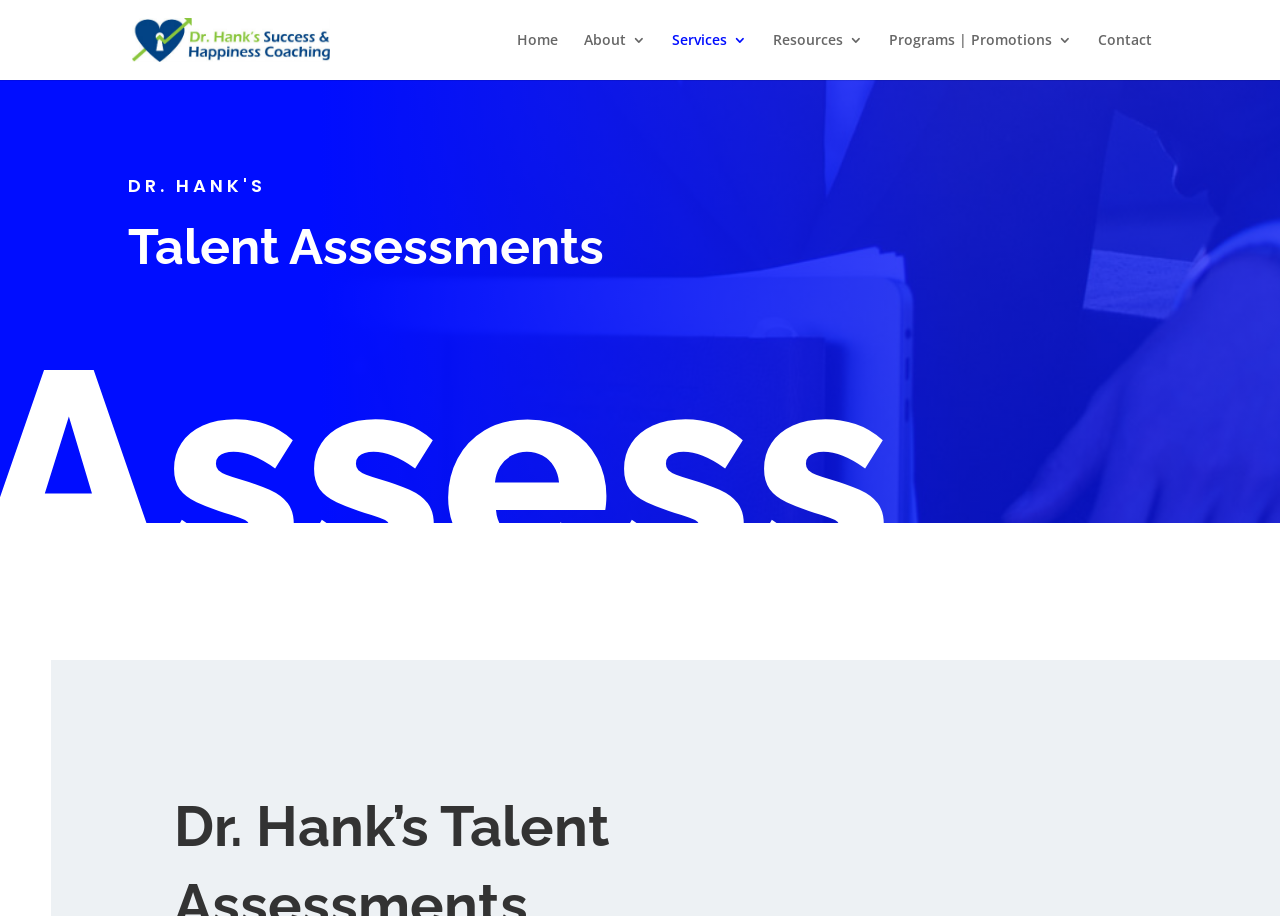What is the main topic of this website?
Answer the question with as much detail as possible.

The StaticText element 'Talent Assessments' is prominently displayed on the webpage, suggesting that it is the main topic of the website.